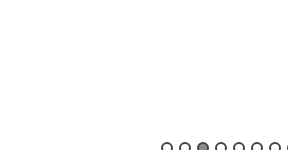Give a detailed account of the elements present in the image.

The image features a sleek, modern visual design associated with a video production company, showcasing a selection of promotional content. Specifically, it highlights a production titled "amazon-video production-great dane-bay area," likely emphasizing the company's expertise in creating high-quality video content tailored to a specific location or theme. This image is part of a carousel-style display, allowing users to navigate through various client showcases, reinforcing the company's diverse portfolio and creative capabilities. The overall aesthetic is inviting and professional, aimed at attracting potential clients interested in video production services.